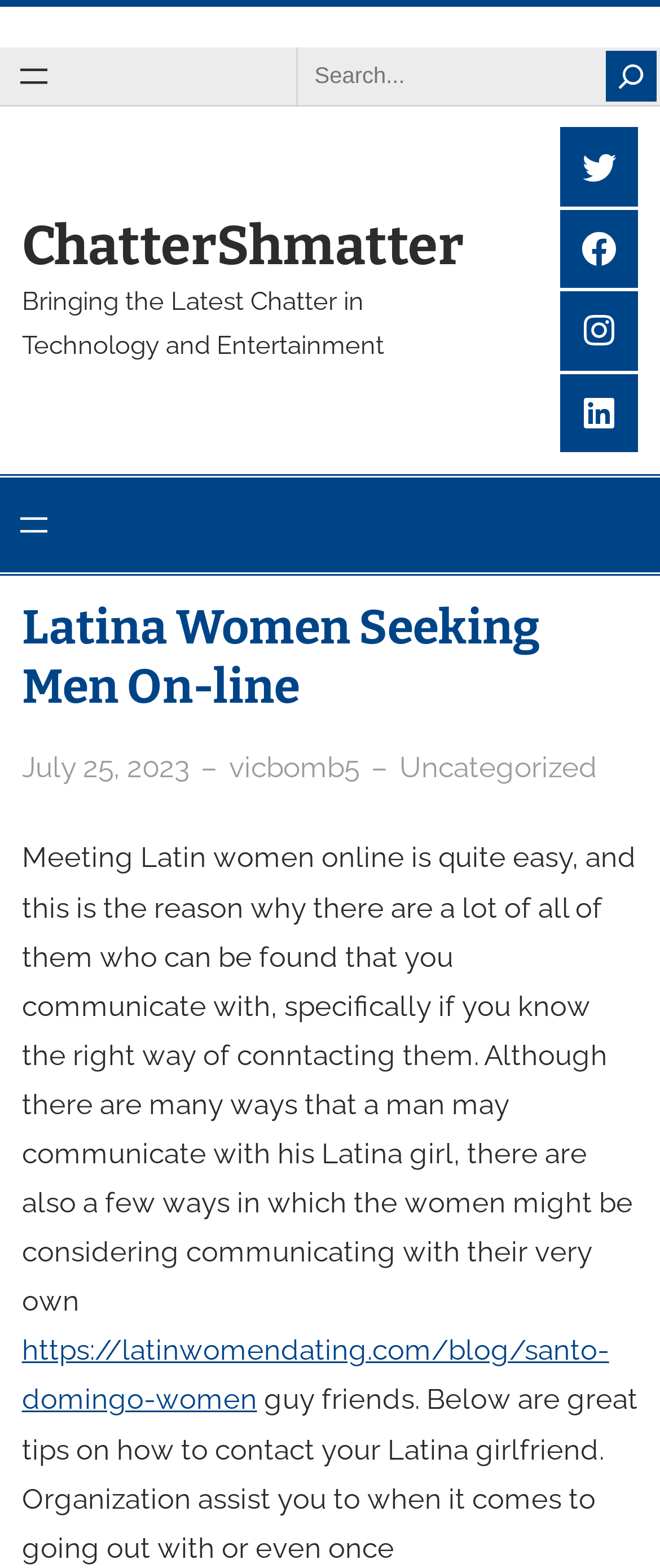Review the image closely and give a comprehensive answer to the question: What is the purpose of the search box?

The search box is located at the top of the webpage, and it has a 'Search' button next to it. This suggests that the purpose of the search box is to allow users to search for specific content within the website.